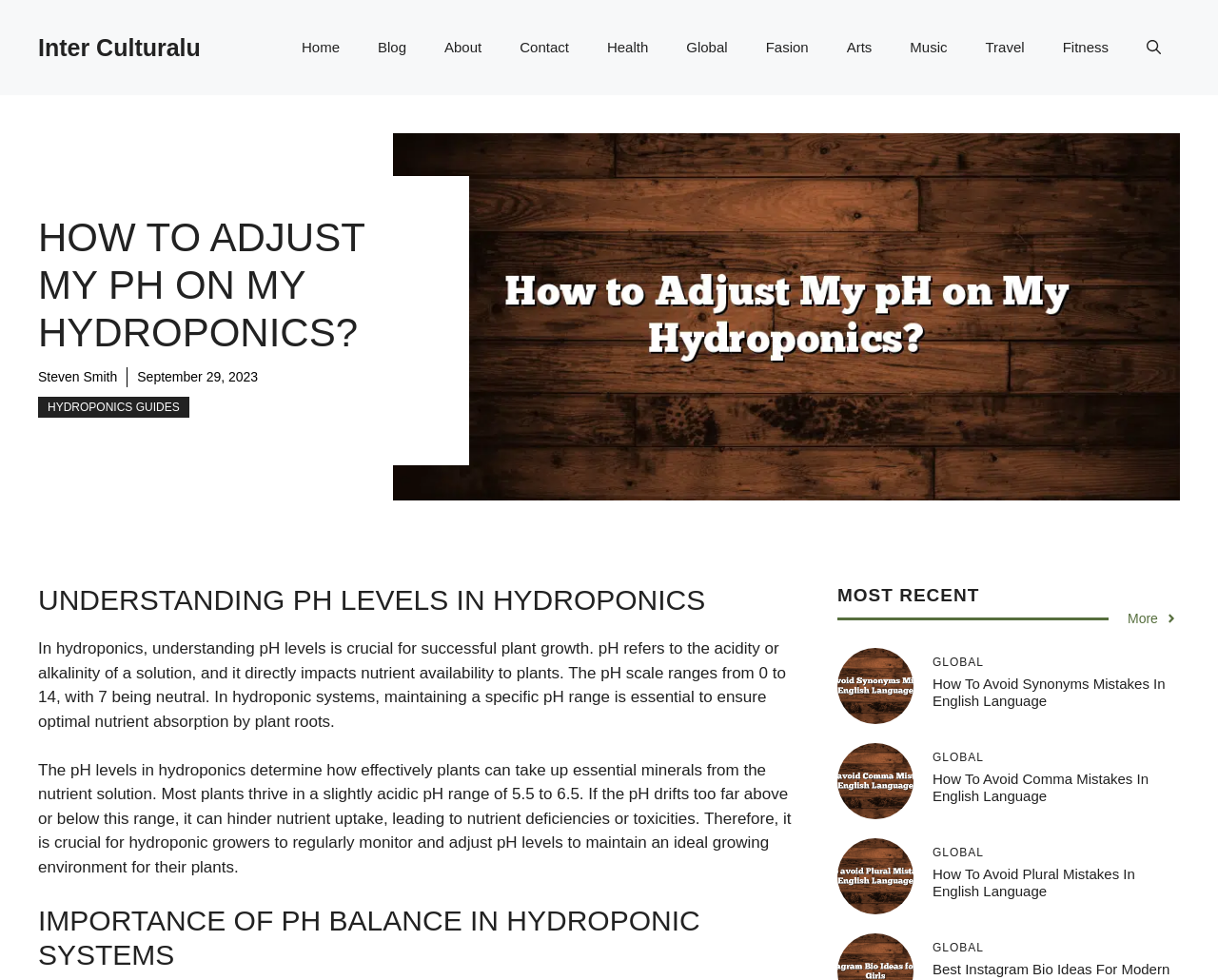Locate the bounding box of the UI element defined by this description: "Travel". The coordinates should be given as four float numbers between 0 and 1, formatted as [left, top, right, bottom].

[0.793, 0.019, 0.857, 0.078]